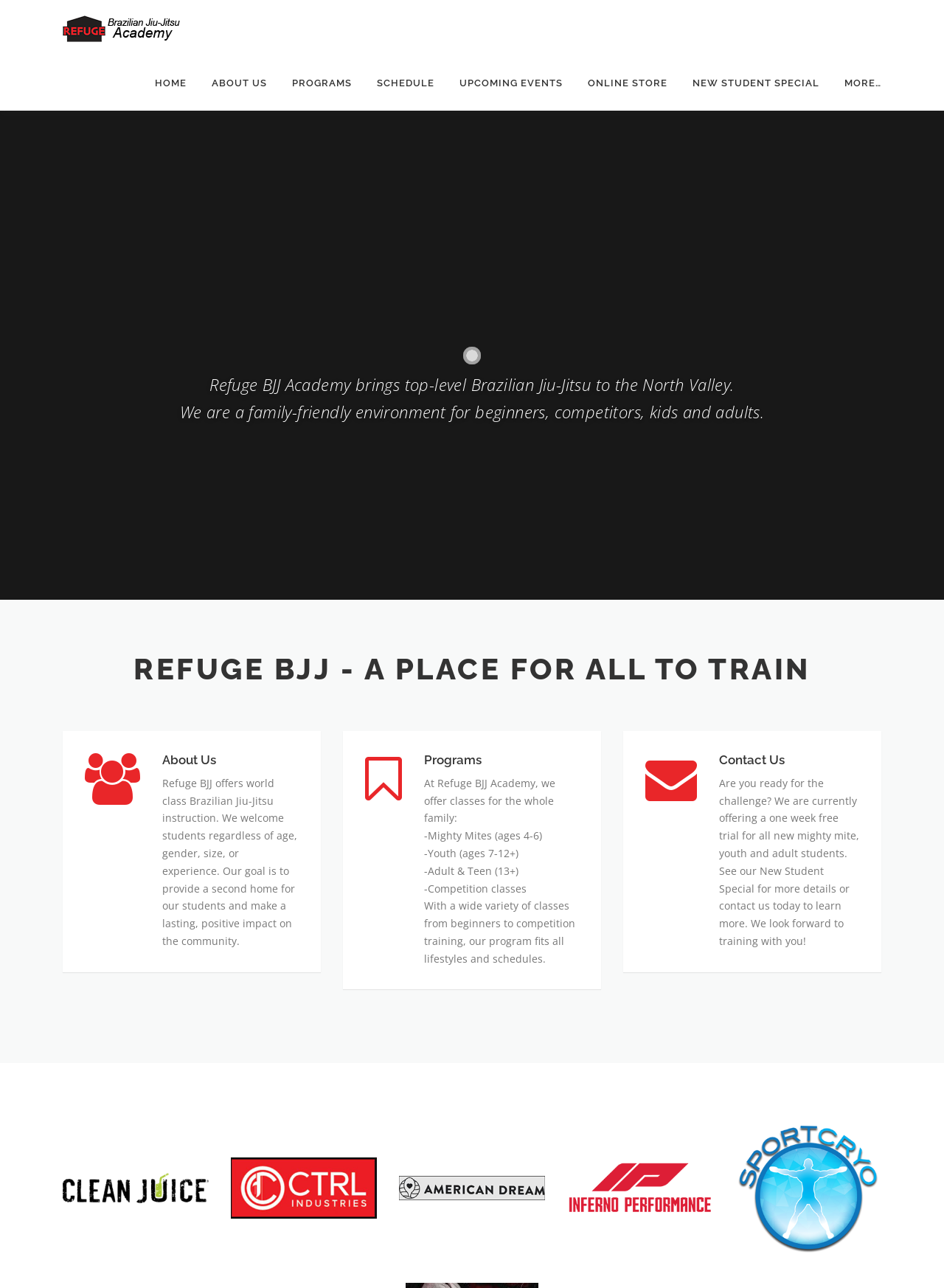Locate the bounding box coordinates of the segment that needs to be clicked to meet this instruction: "Click on the 'ONLINE STORE' link".

[0.609, 0.043, 0.72, 0.086]